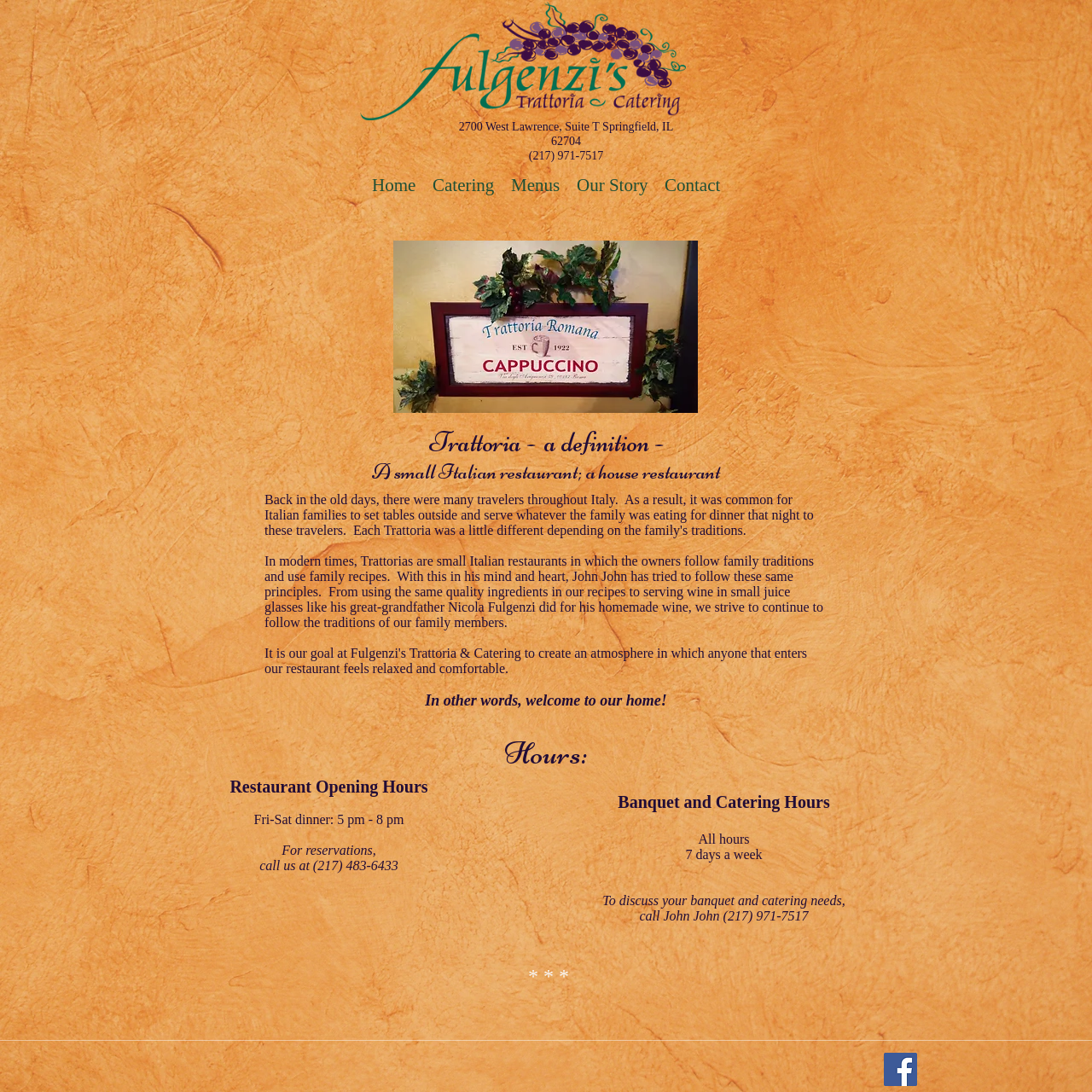What are the hours for Fri-Sat dinner?
Look at the image and respond with a one-word or short phrase answer.

5 pm - 8 pm